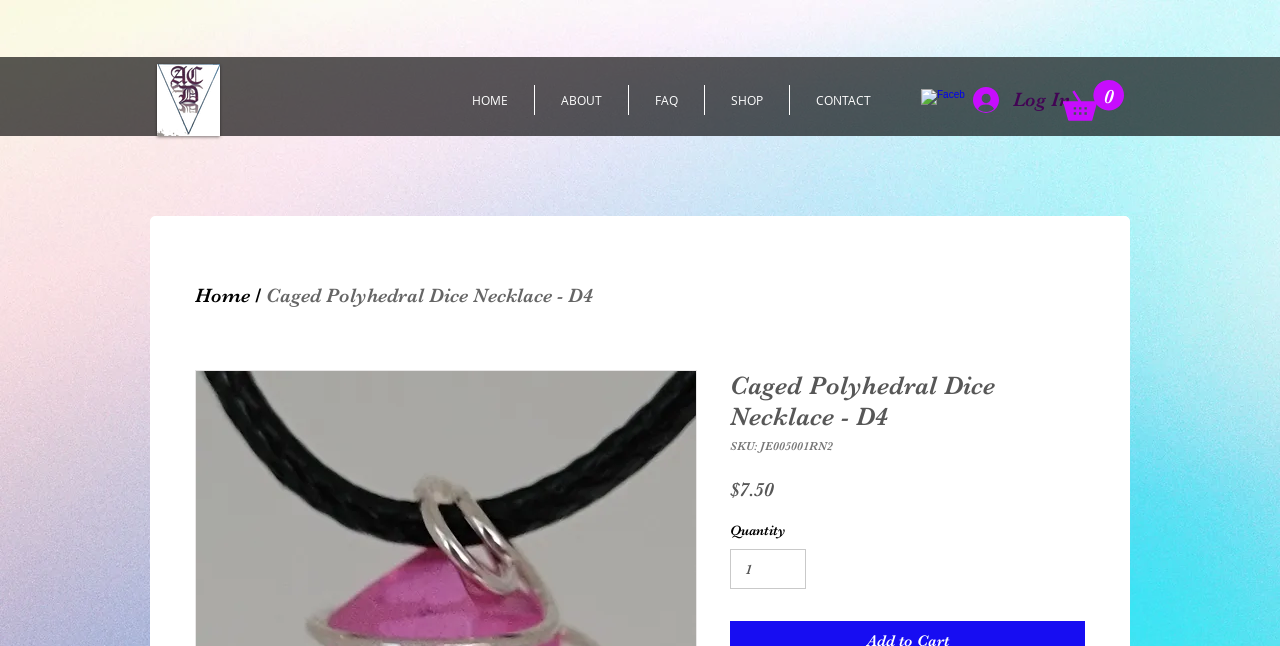Determine the bounding box coordinates of the clickable area required to perform the following instruction: "Go to the shopping cart". The coordinates should be represented as four float numbers between 0 and 1: [left, top, right, bottom].

[0.83, 0.124, 0.878, 0.187]